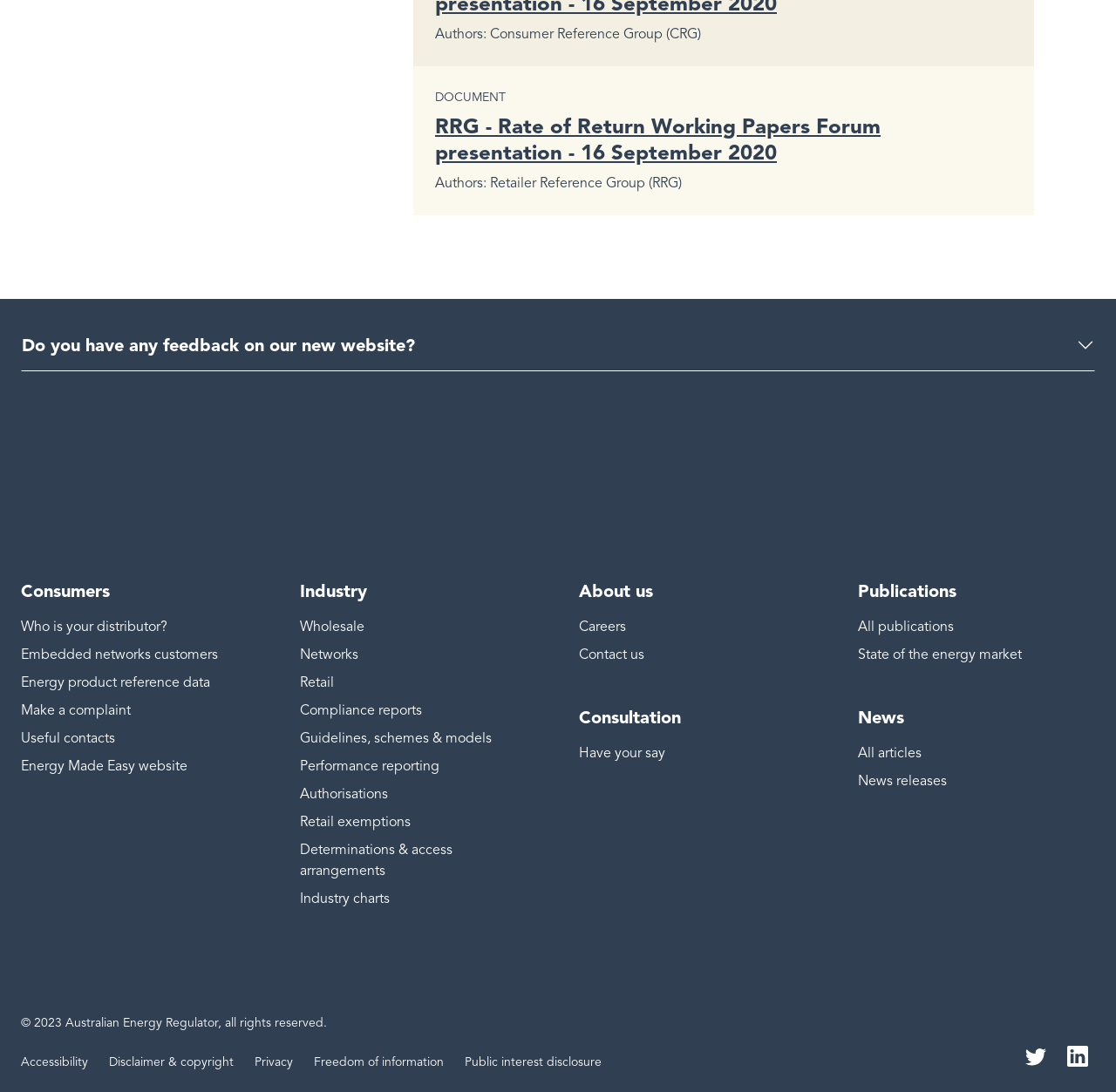Determine the bounding box coordinates of the target area to click to execute the following instruction: "Provide feedback on the new website."

[0.02, 0.293, 0.98, 0.339]